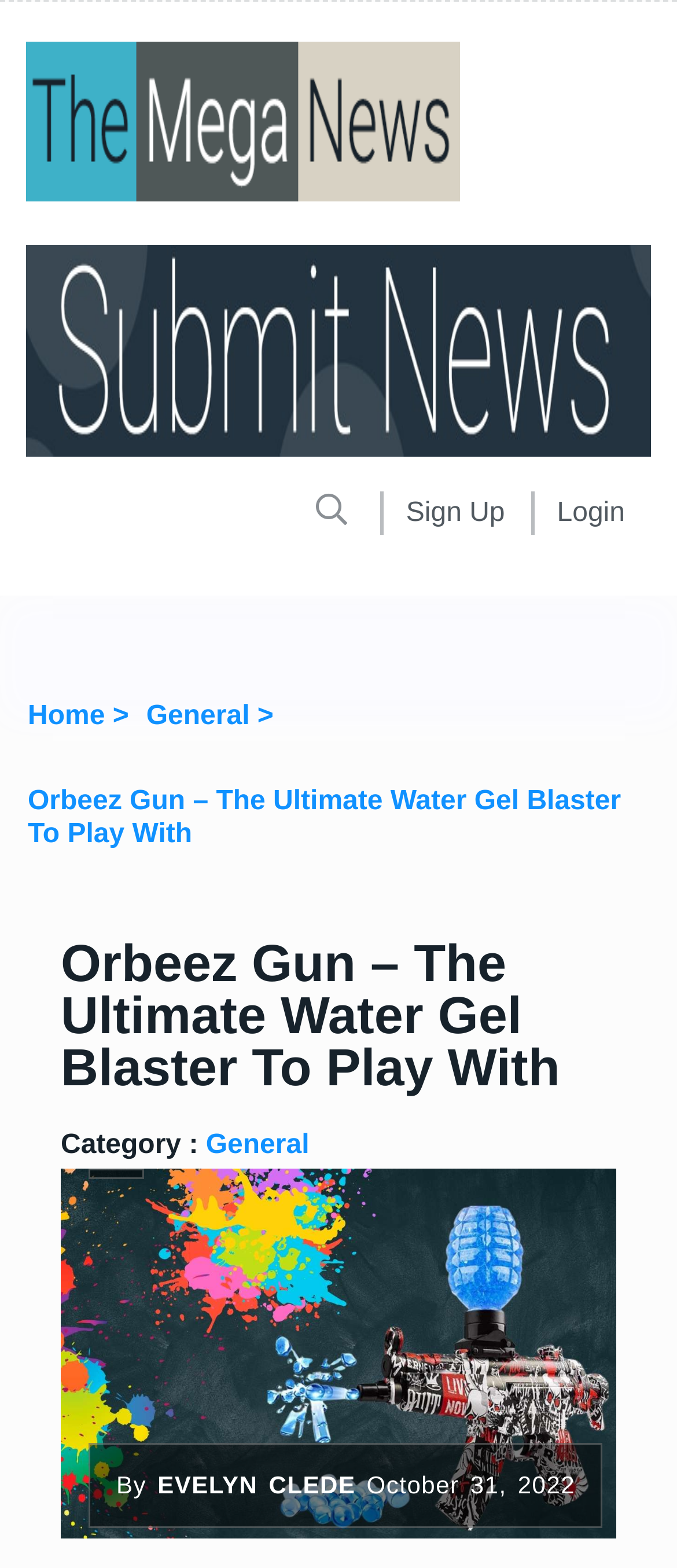Please locate the bounding box coordinates of the region I need to click to follow this instruction: "View the Orbeez Gun image".

[0.038, 0.027, 0.679, 0.128]